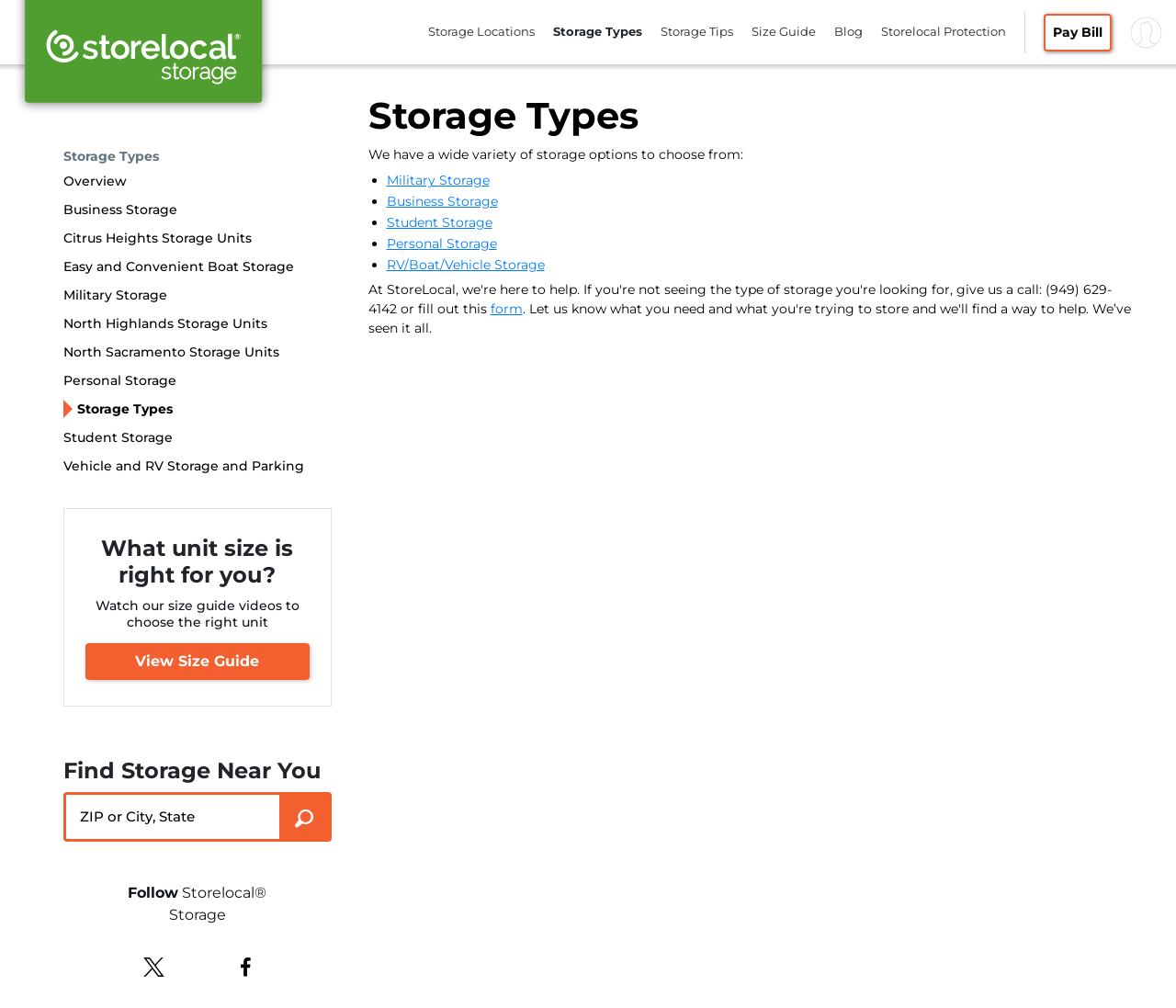What types of storage options are listed on the page?
Offer a detailed and exhaustive answer to the question.

I found a list of storage options on the page, which includes links to 'Military Storage', 'Business Storage', 'Student Storage', 'Personal Storage', and 'RV/Boat/Vehicle Storage'. These links are listed with list markers, indicating that they are different types of storage options.